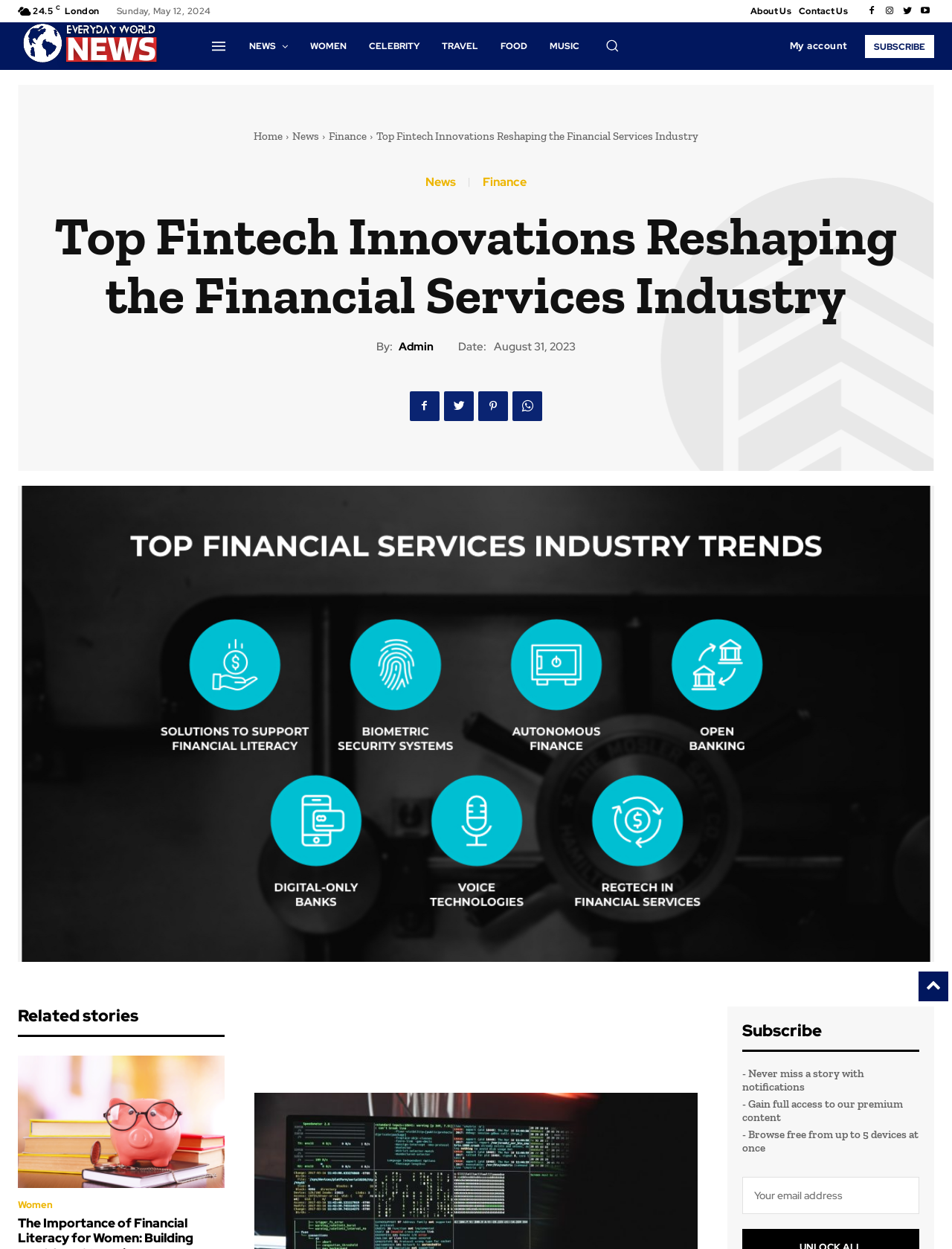What is the name of the author of the latest article?
Provide an in-depth answer to the question, covering all aspects.

I found the name of the author of the latest article by looking at the 'By:' section below the article title, which says 'Admin'.